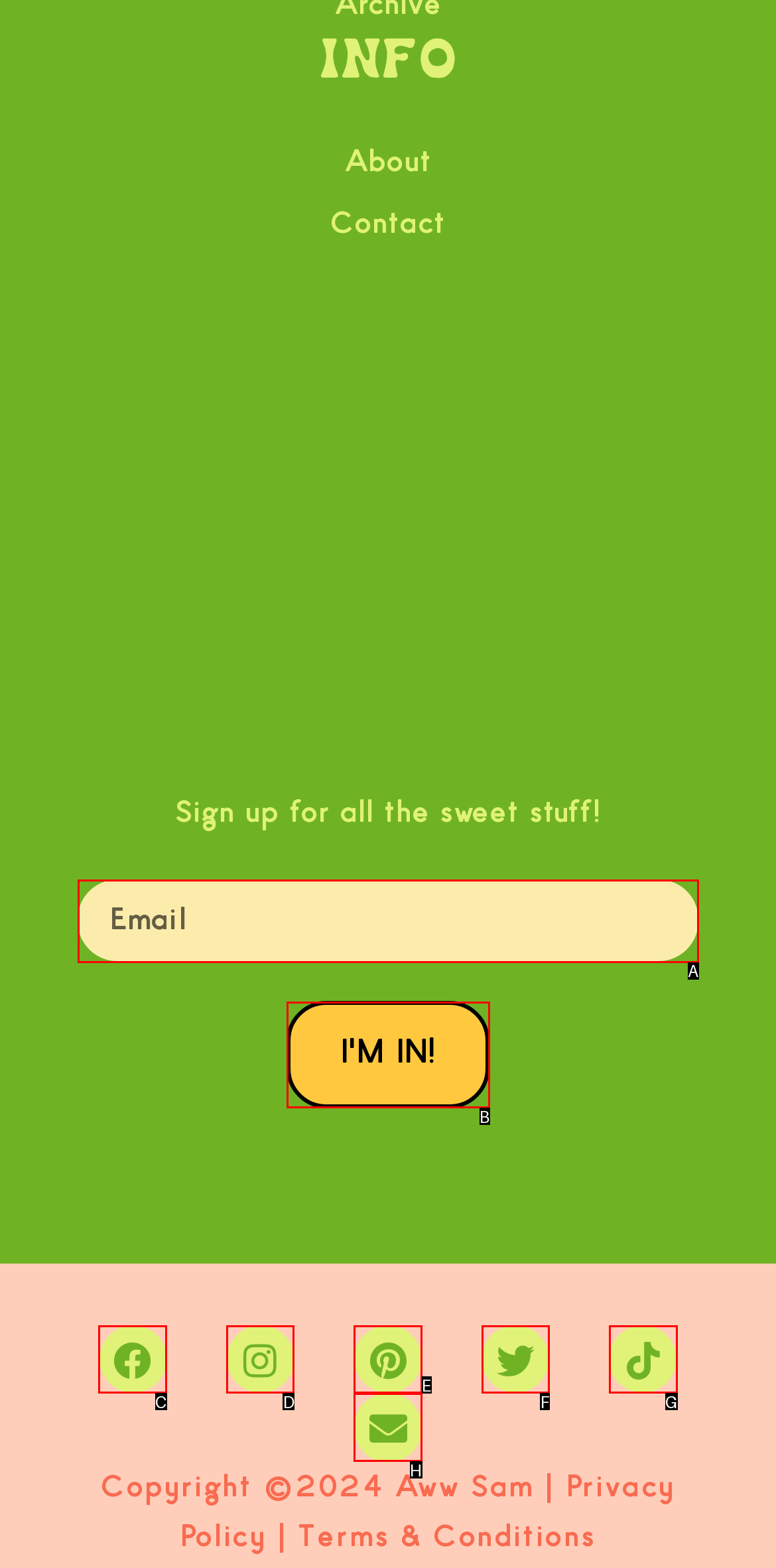Based on the task: Enter email address, which UI element should be clicked? Answer with the letter that corresponds to the correct option from the choices given.

A